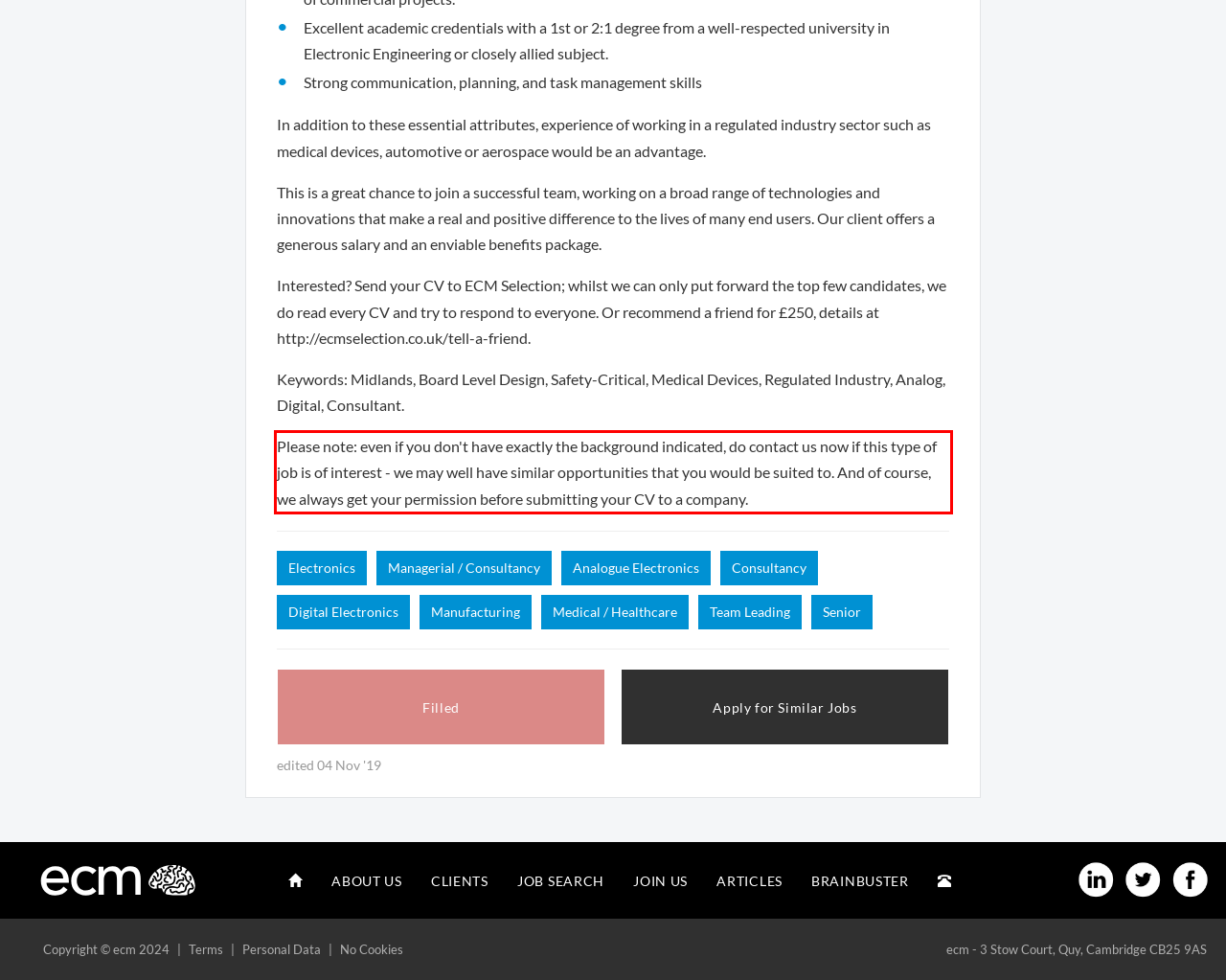You have a screenshot of a webpage with a UI element highlighted by a red bounding box. Use OCR to obtain the text within this highlighted area.

Please note: even if you don't have exactly the background indicated, do contact us now if this type of job is of interest - we may well have similar opportunities that you would be suited to. And of course, we always get your permission before submitting your CV to a company.